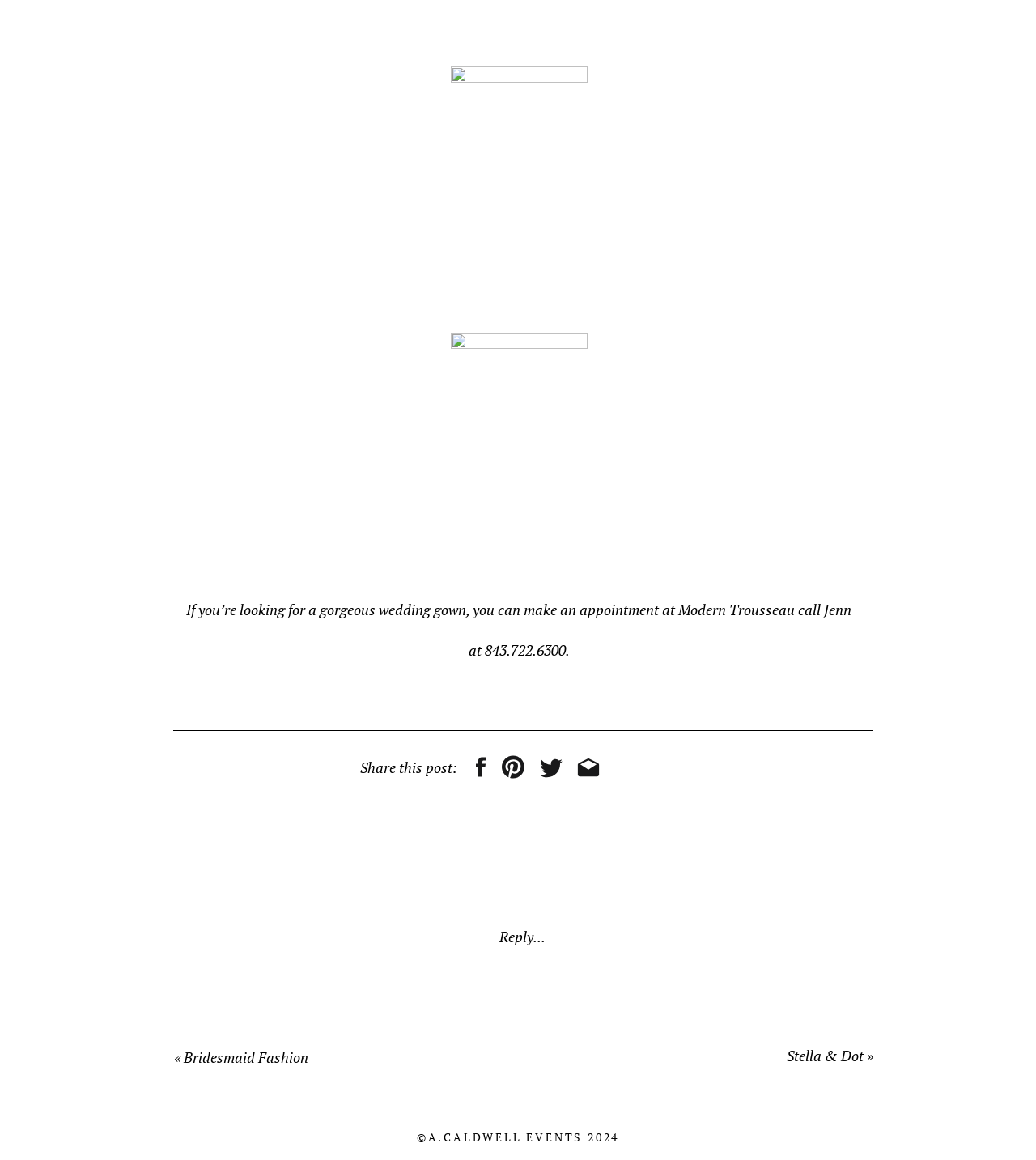Locate the bounding box coordinates of the element that should be clicked to fulfill the instruction: "Visit Stella & Dot".

[0.759, 0.902, 0.834, 0.918]